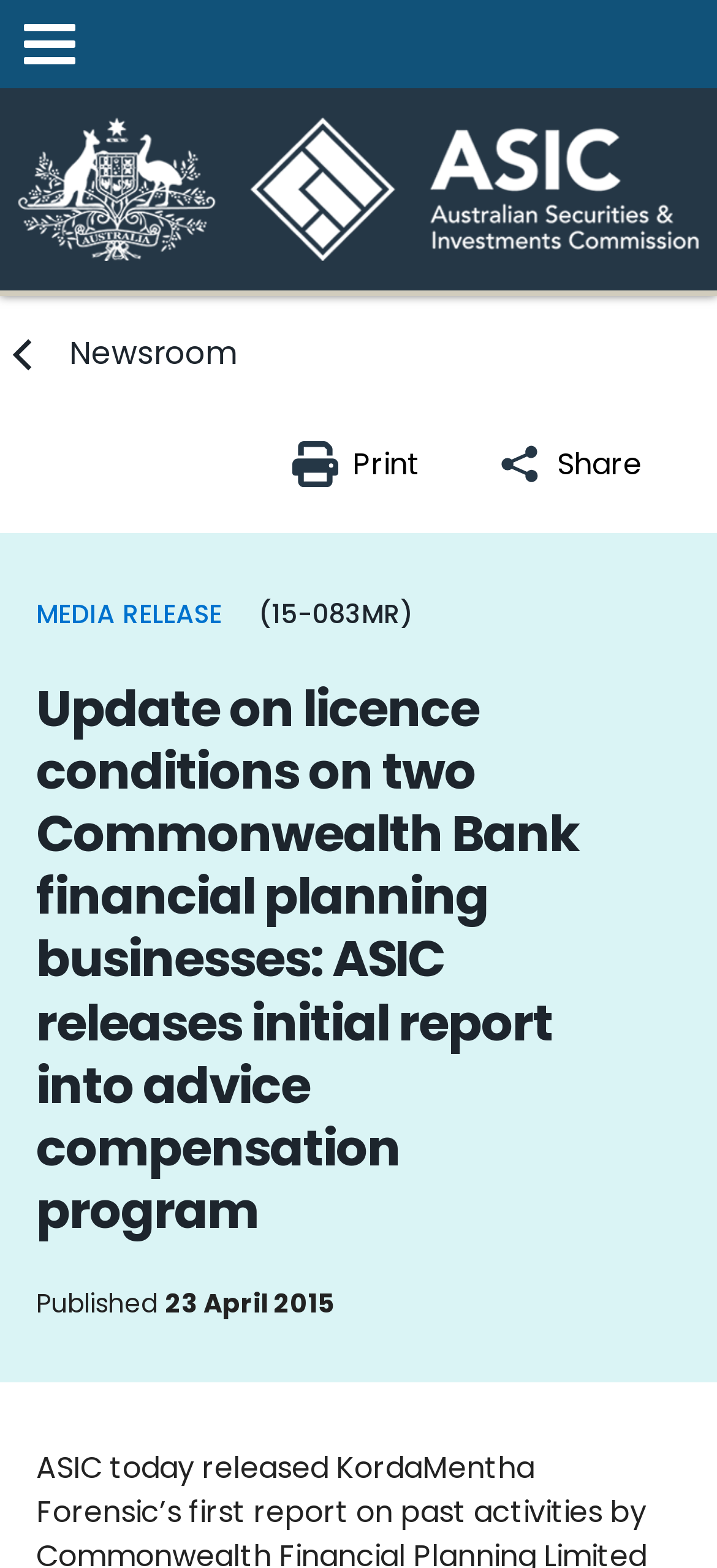What is the logo of the website?
Refer to the image and give a detailed answer to the query.

The logo of the website is ASIC, which can be found at the top left corner of the webpage, inside a link element with the text 'ASIC - Logo ASIC'.